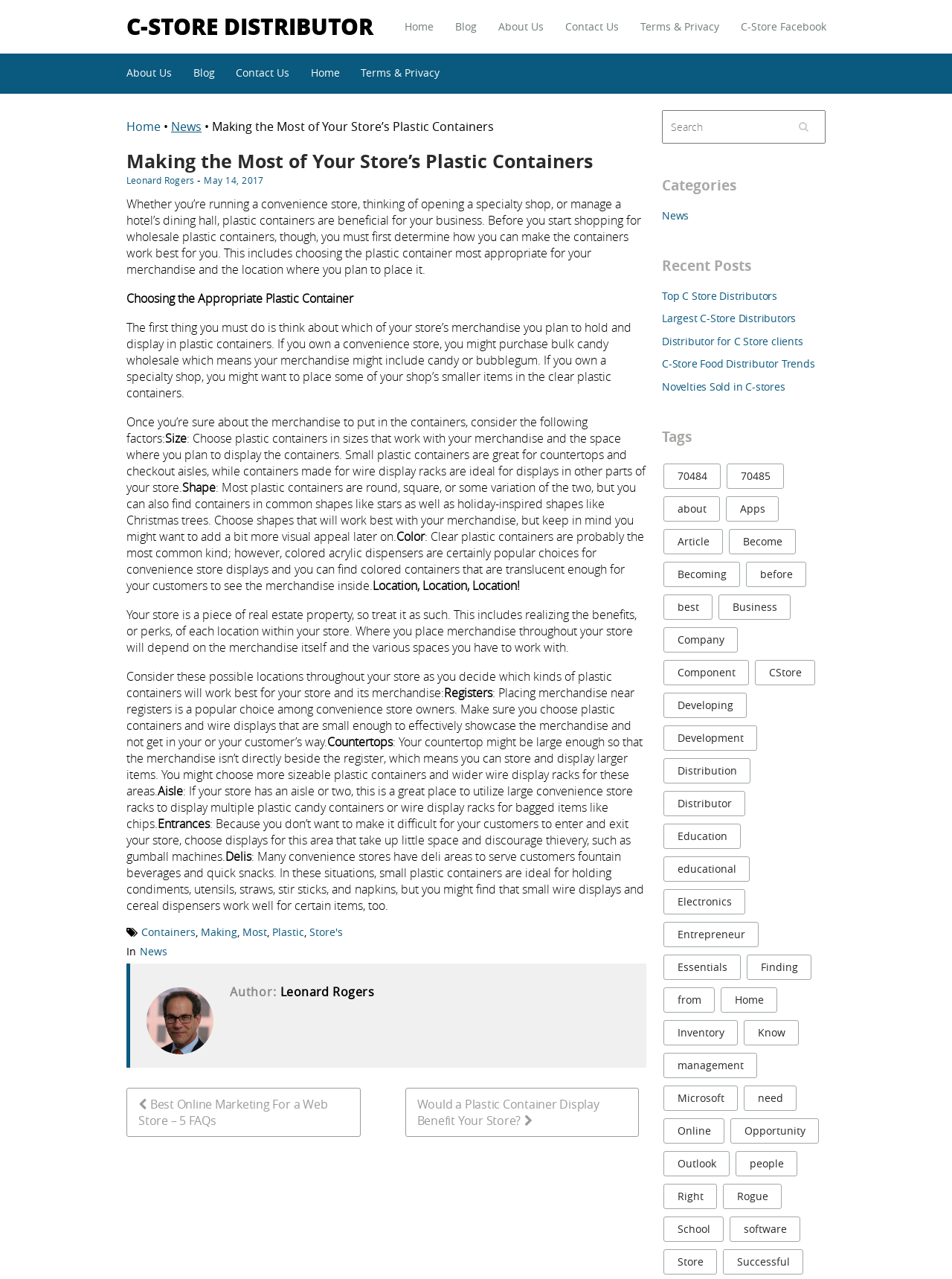Indicate the bounding box coordinates of the element that needs to be clicked to satisfy the following instruction: "Read the 'Making the Most of Your Store’s Plastic Containers' article". The coordinates should be four float numbers between 0 and 1, i.e., [left, top, right, bottom].

[0.133, 0.117, 0.679, 0.135]